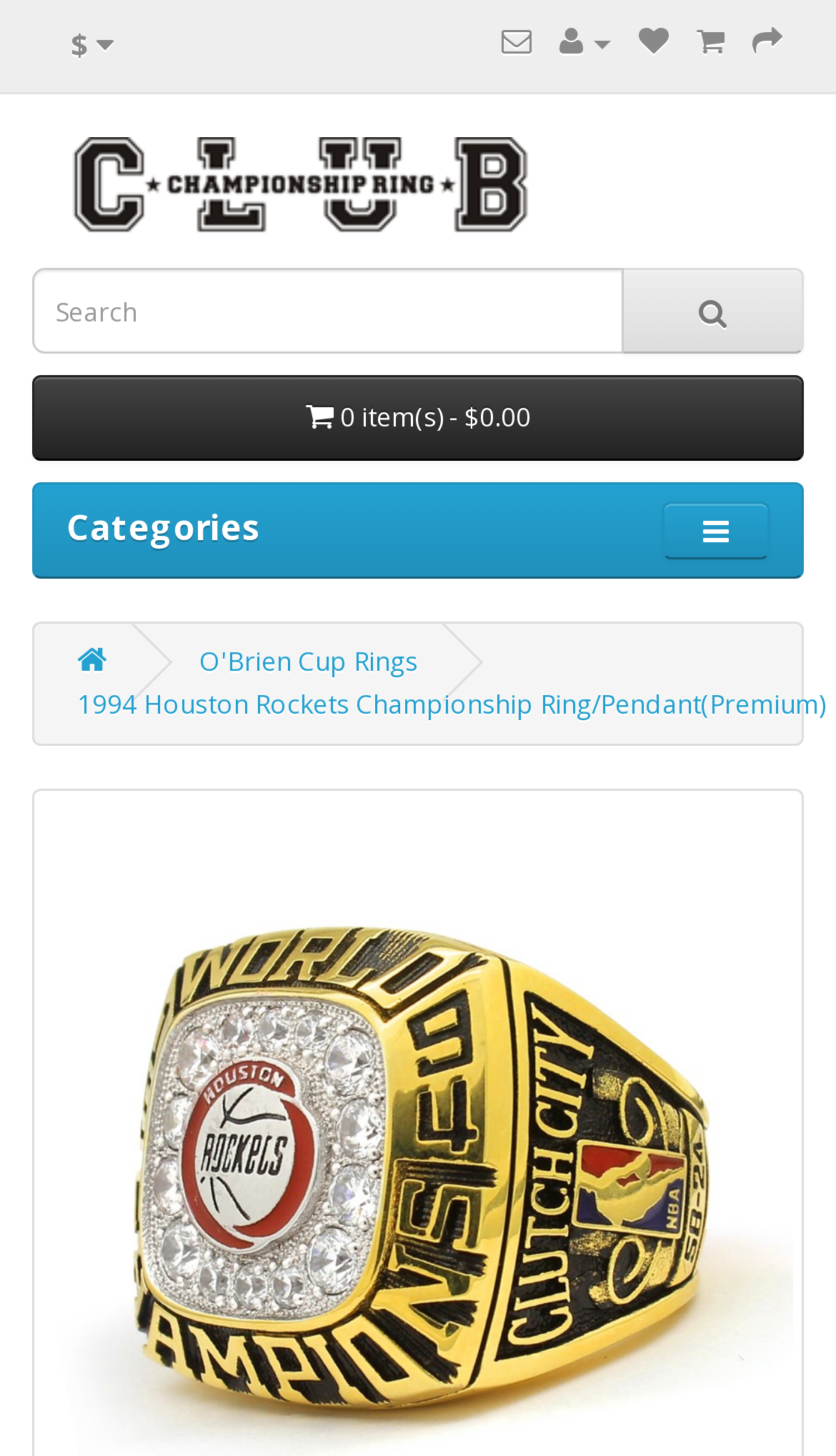Locate the bounding box coordinates of the area to click to fulfill this instruction: "Go to O'Brien Cup Rings page". The bounding box should be presented as four float numbers between 0 and 1, in the order [left, top, right, bottom].

[0.238, 0.442, 0.5, 0.467]